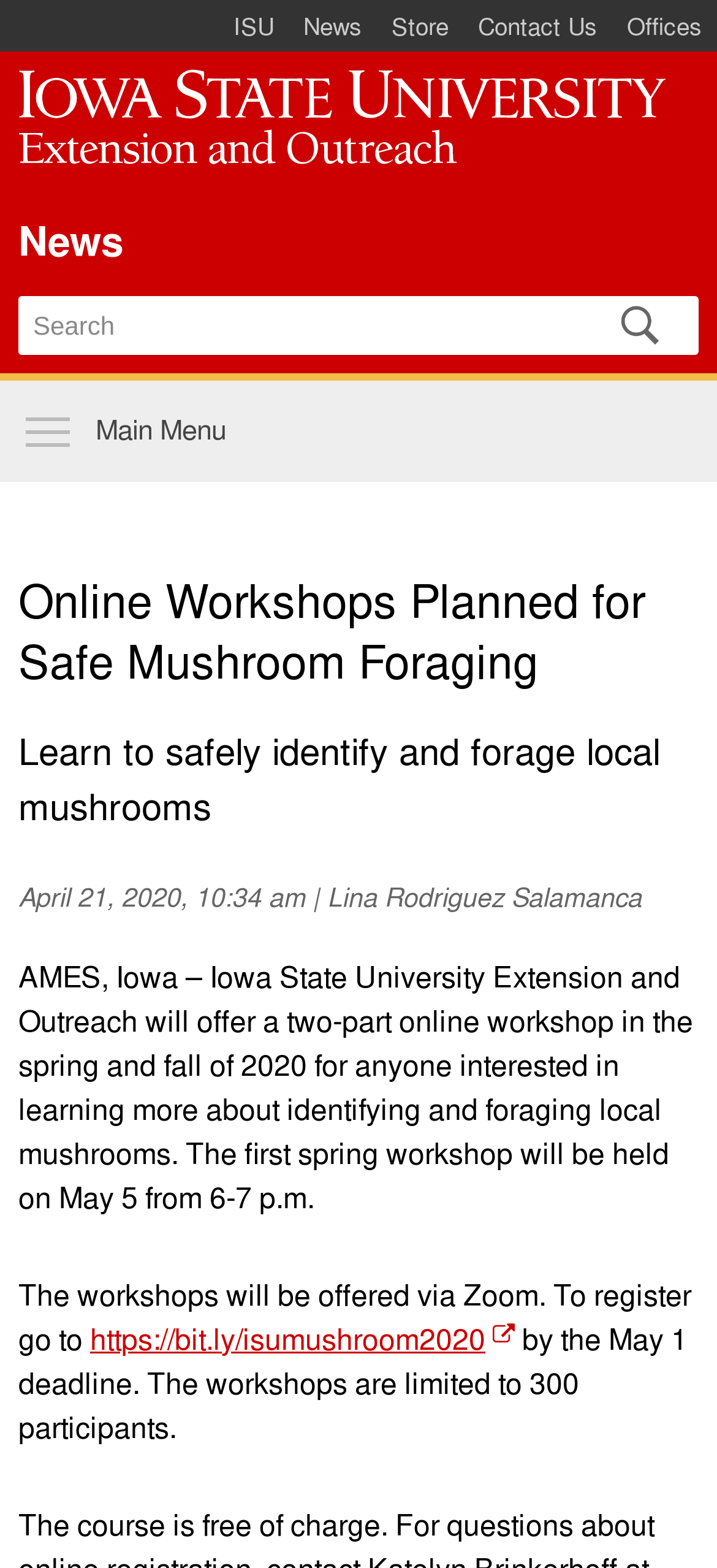Refer to the image and provide a thorough answer to this question:
What is the deadline to register for the workshop?

I found the deadline to register for the workshop by reading the text 'by the May 1 deadline' which is part of a paragraph on the webpage that provides information about the workshop registration.